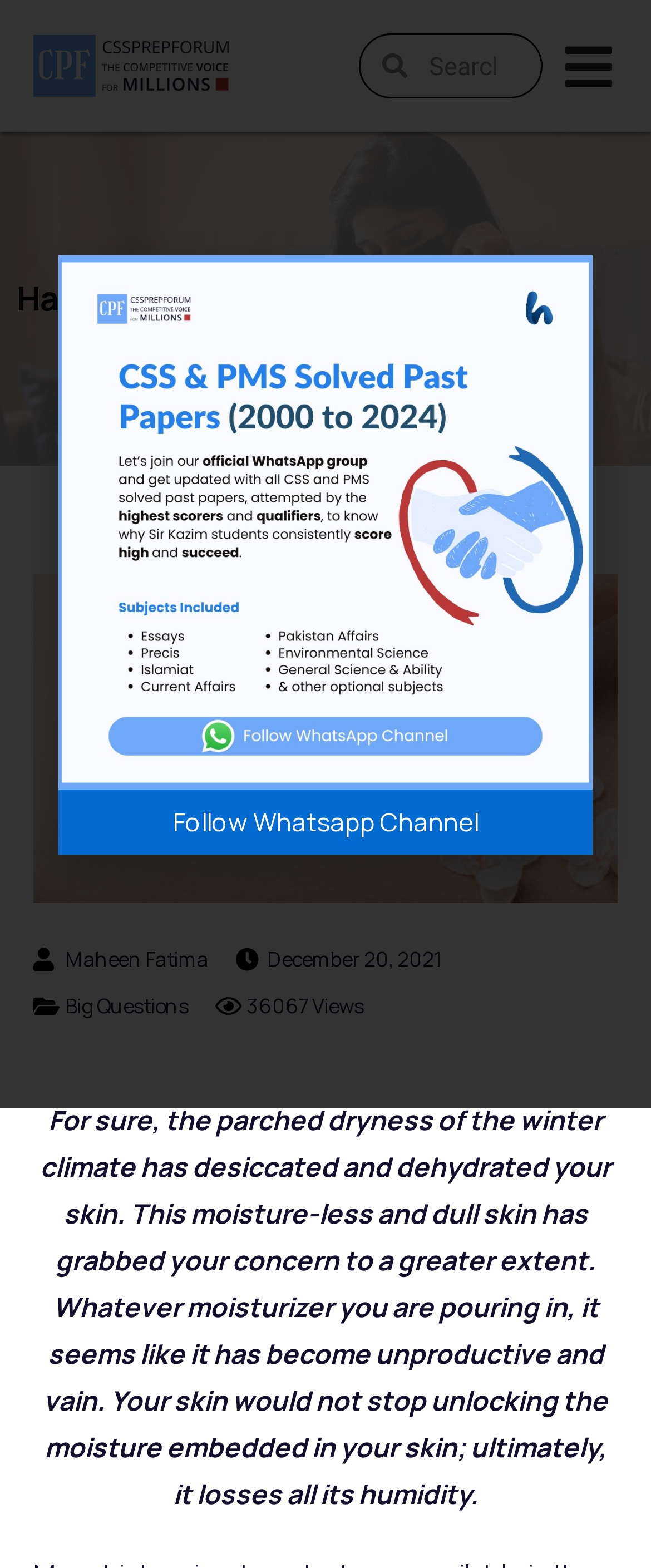Elaborate on the webpage's design and content in a detailed caption.

The webpage is about "Hand and Feet Care in Winter" and appears to be a blog post or article. At the top left, there is a link to the homepage, and next to it, a search bar with a searchbox labeled "Search". On the top right, there is a button to open or close a menu.

Below the top navigation, there is a heading that repeats the title "Hand and Feet Care in Winter". Underneath the heading, there is an image related to the topic, taking up most of the width of the page.

To the left of the image, there are links to the author's name, "Maheen Fatima", and the date of publication, "December 20, 2021". The date is accompanied by a timestamp. Below these links, there is another link labeled "Big Questions".

On the right side of the image, there is a text indicating "36067 Views". Below the image, there is a block of text that discusses the effects of winter climate on skin, describing how dryness and dehydration can lead to skin concerns.

At the very bottom of the page, there is a section with a button labeled "Close" and a link to follow a WhatsApp channel. There is also a focused link, but its content is not specified.